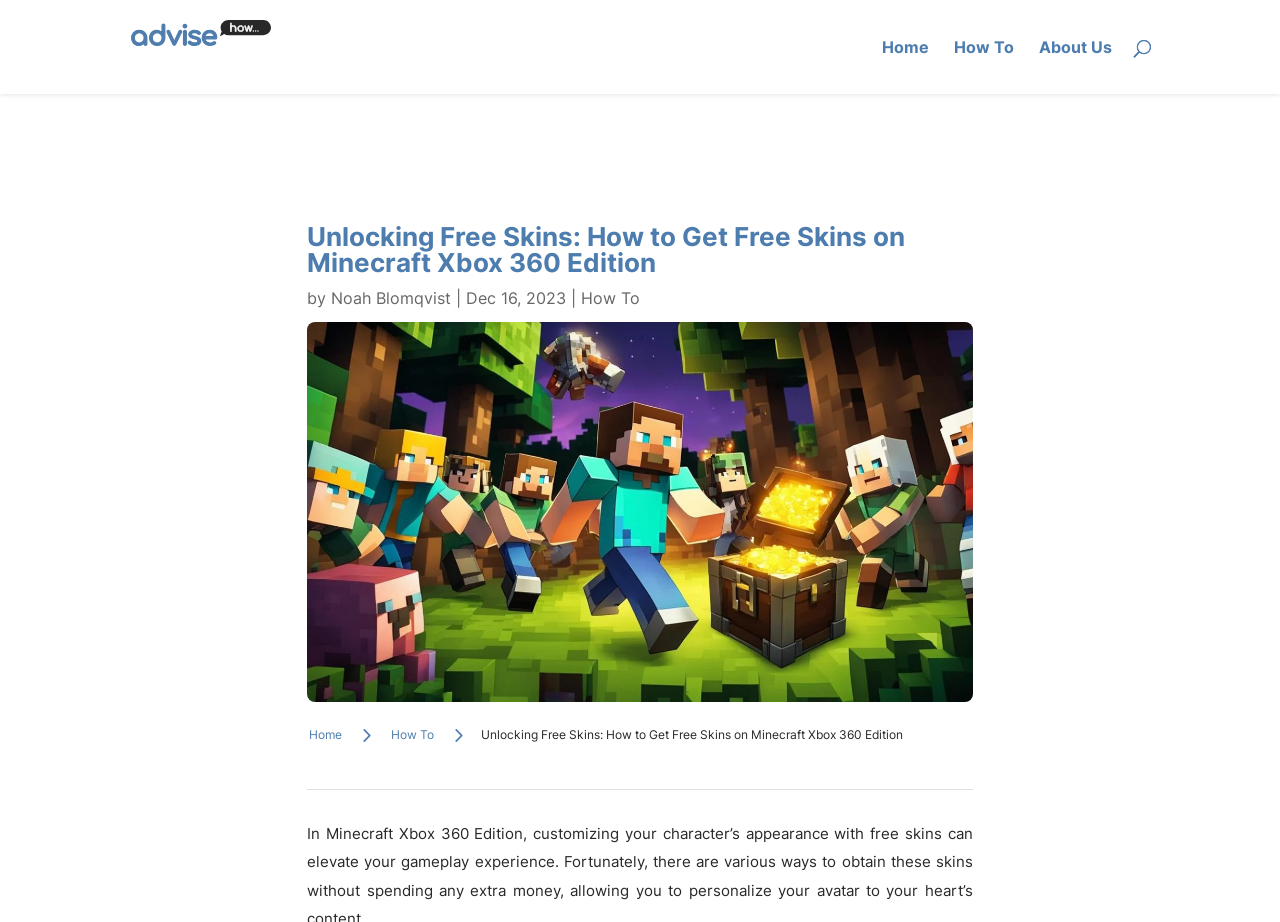Specify the bounding box coordinates of the region I need to click to perform the following instruction: "Contact us". The coordinates must be four float numbers in the range of 0 to 1, i.e., [left, top, right, bottom].

None